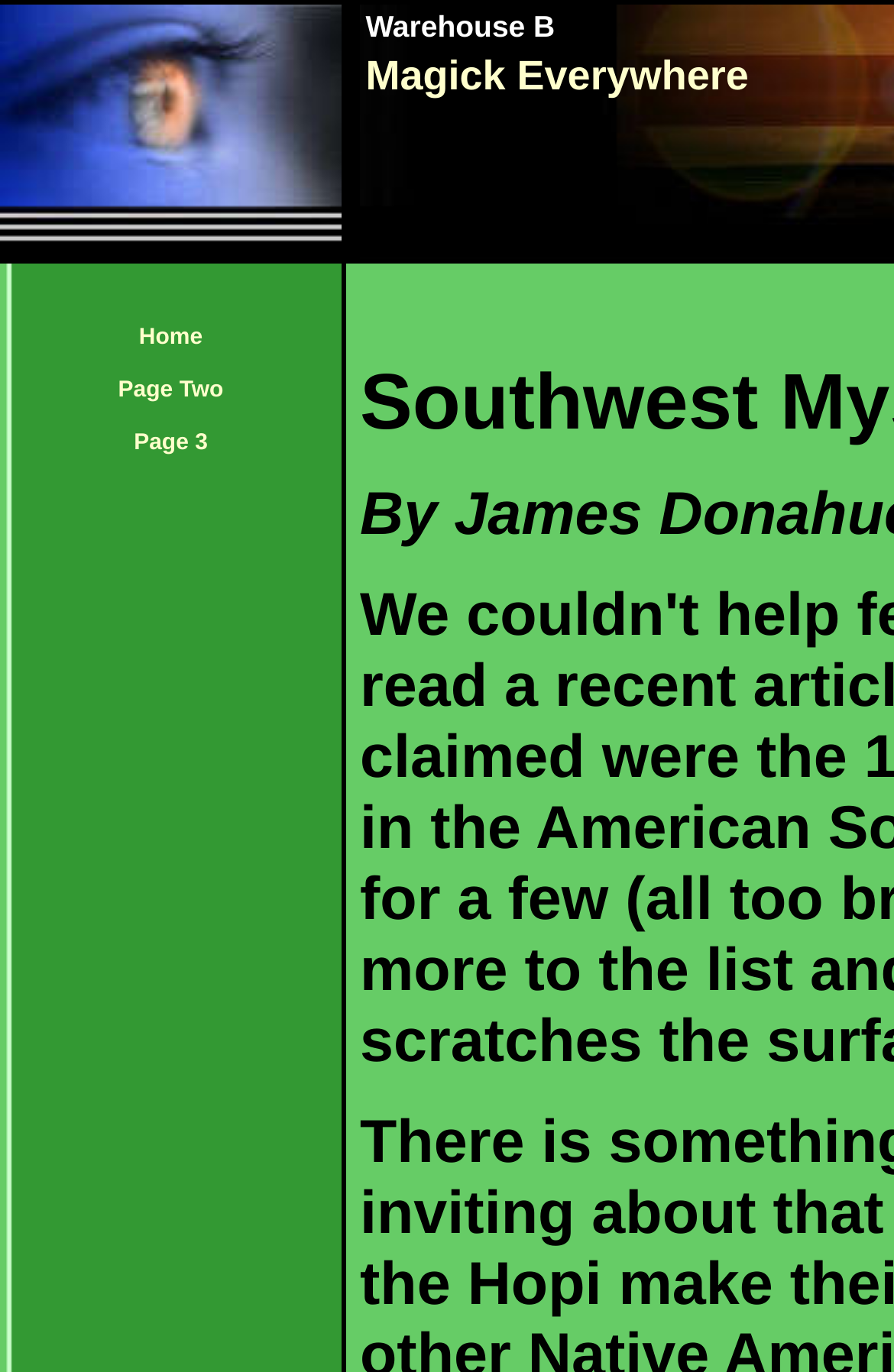Locate the bounding box of the UI element described in the following text: "Page Two".

[0.132, 0.267, 0.25, 0.296]